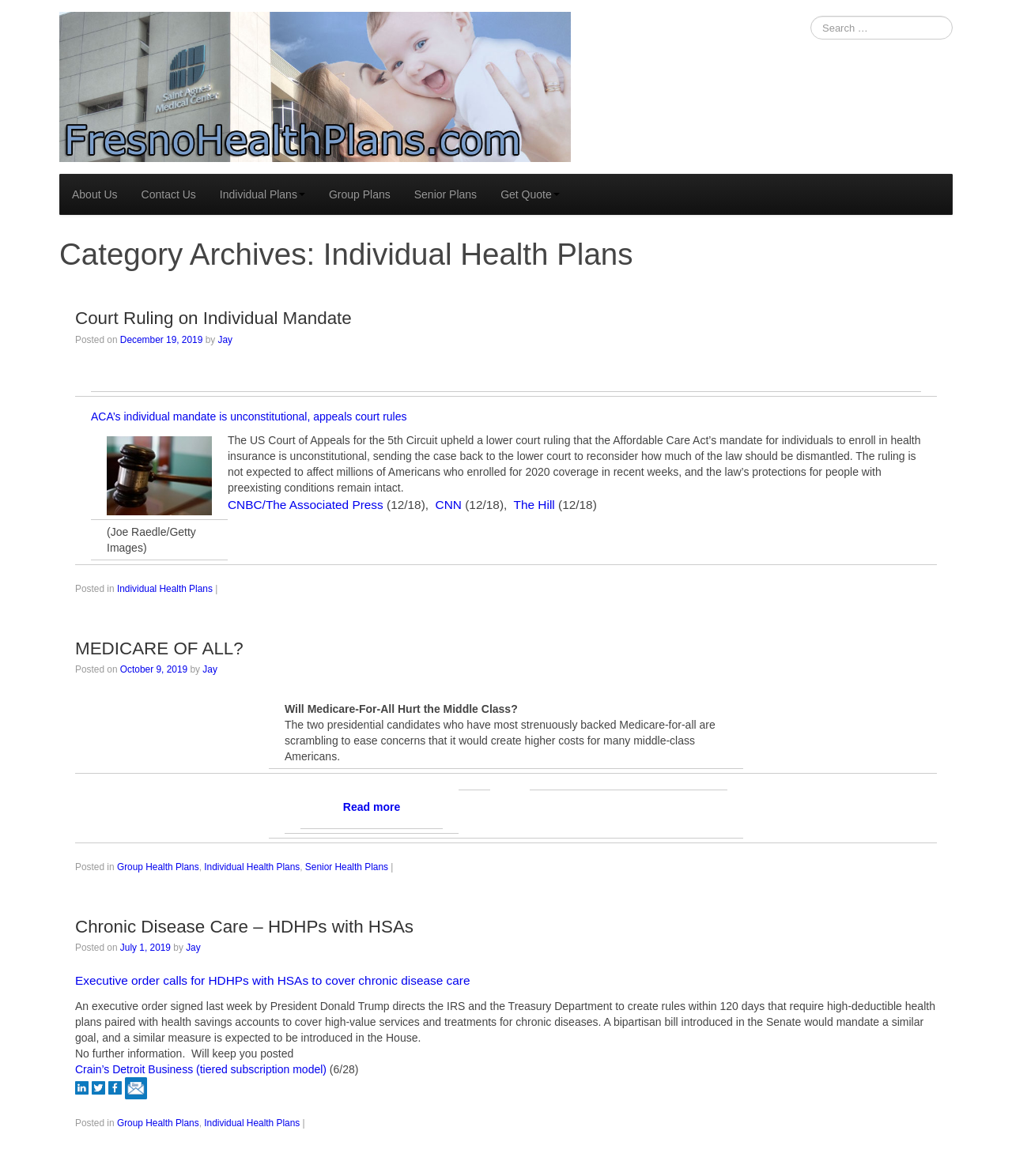Refer to the screenshot and answer the following question in detail:
Is there a search function on this webpage?

I can see a search box with a placeholder text 'Search …' in the top-right corner of the webpage, indicating that there is a search function available on this webpage.